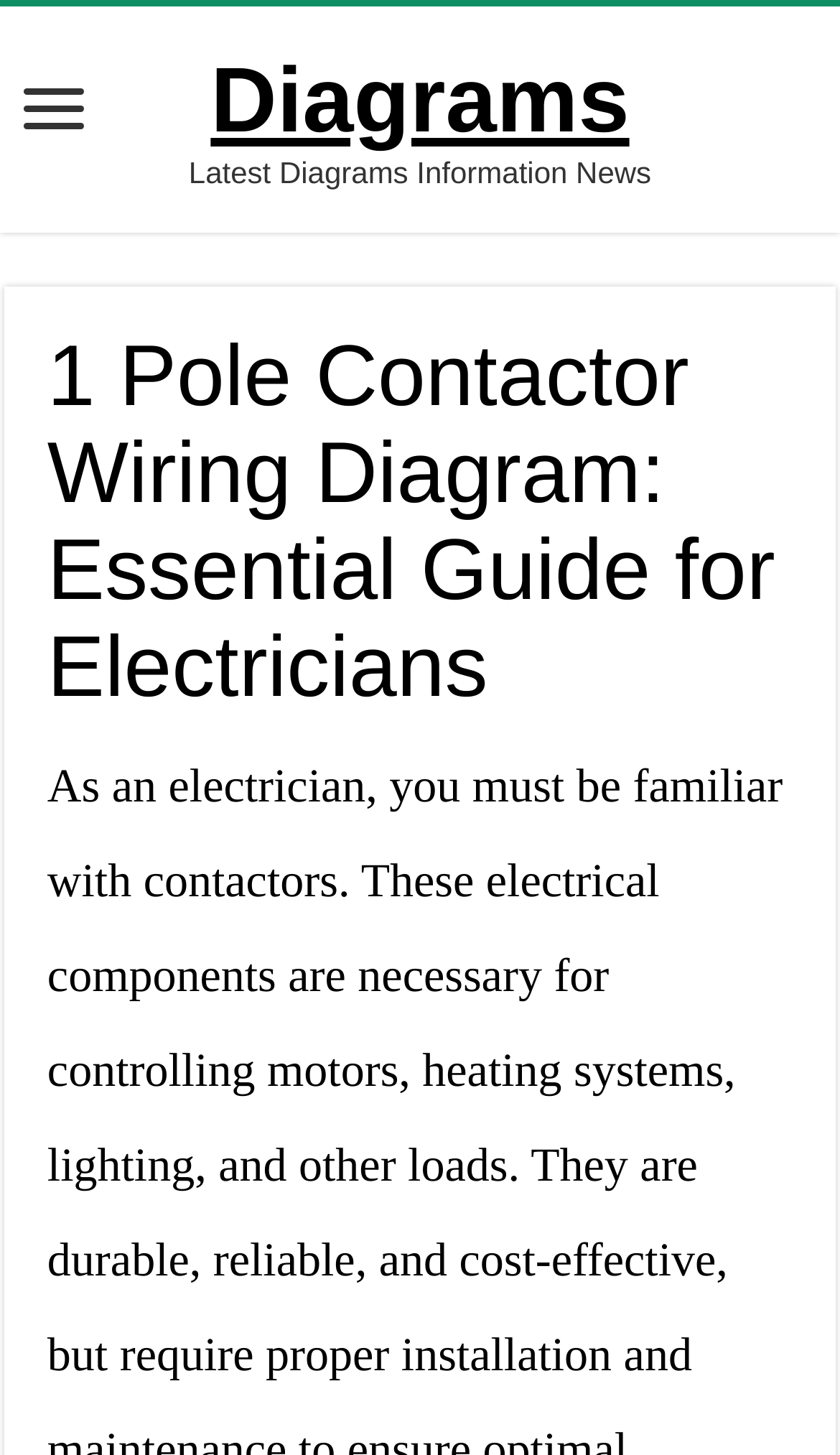Based on the element description Diagrams, identify the bounding box of the UI element in the given webpage screenshot. The coordinates should be in the format (top-left x, top-left y, bottom-right x, bottom-right y) and must be between 0 and 1.

[0.251, 0.034, 0.749, 0.105]